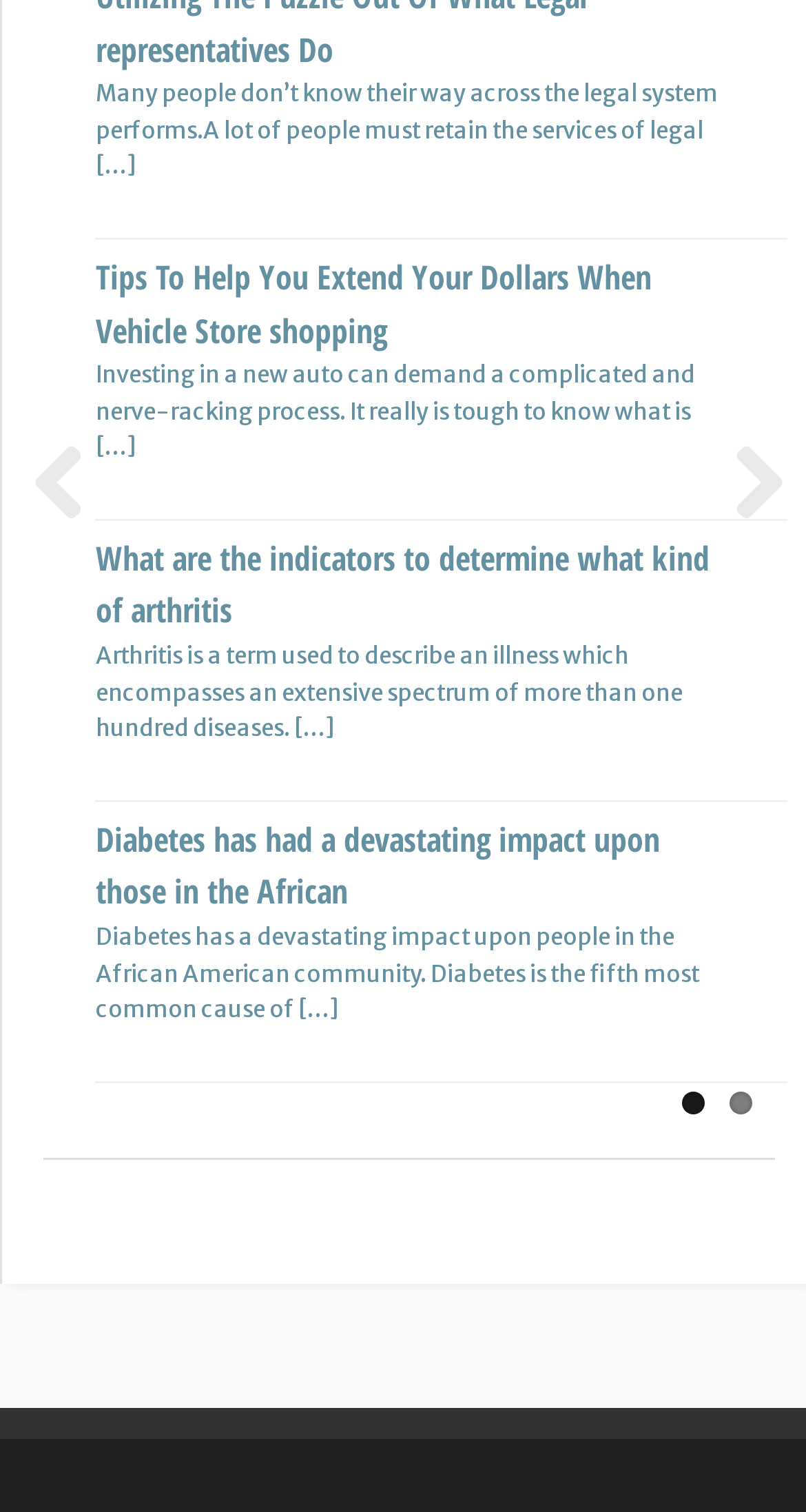What is the topic of the heading that mentions diabetes?
Examine the image and give a concise answer in one word or a short phrase.

Diabetes impact on African Americans